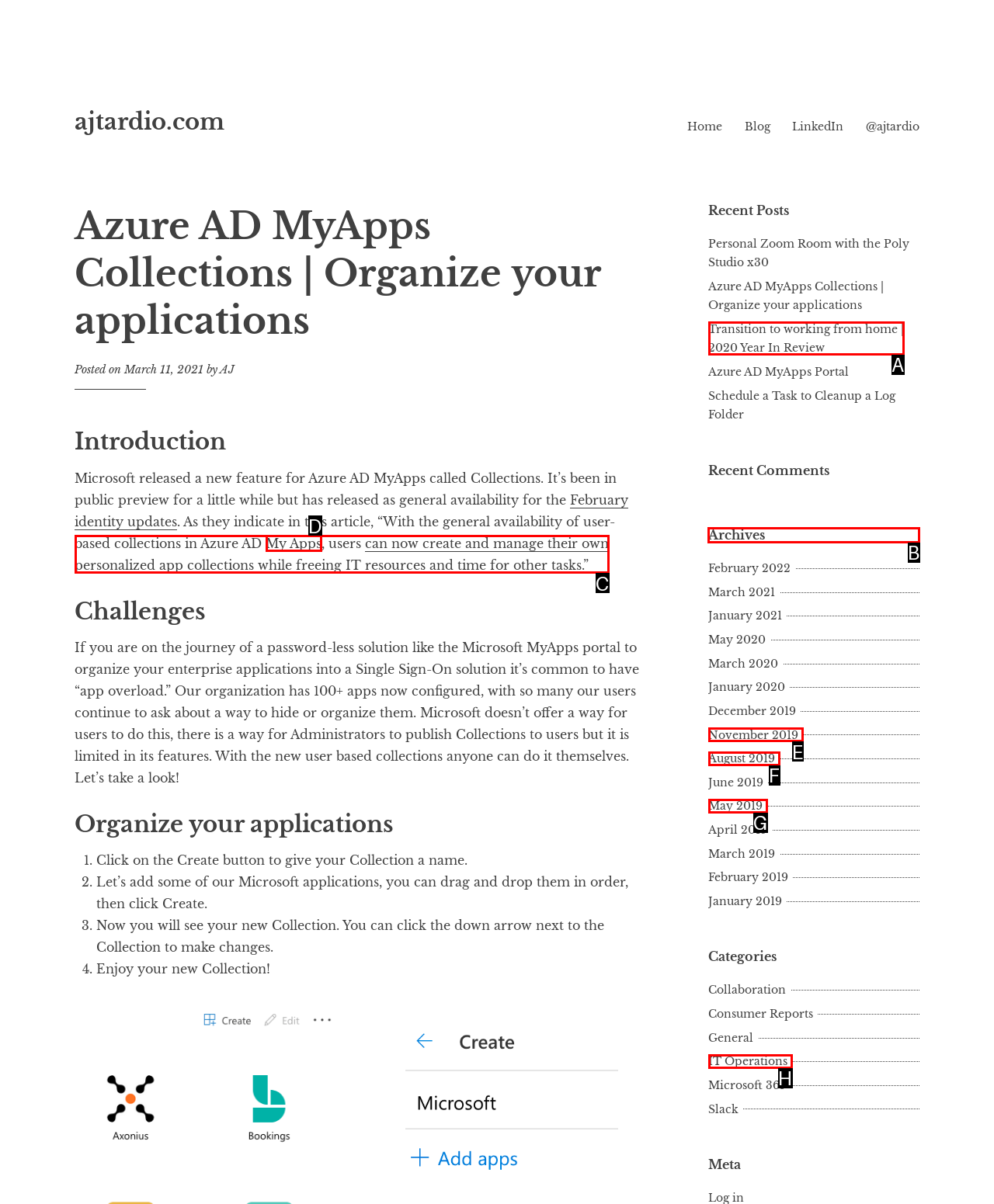Select the HTML element that needs to be clicked to carry out the task: Go to 'Archives' section
Provide the letter of the correct option.

B